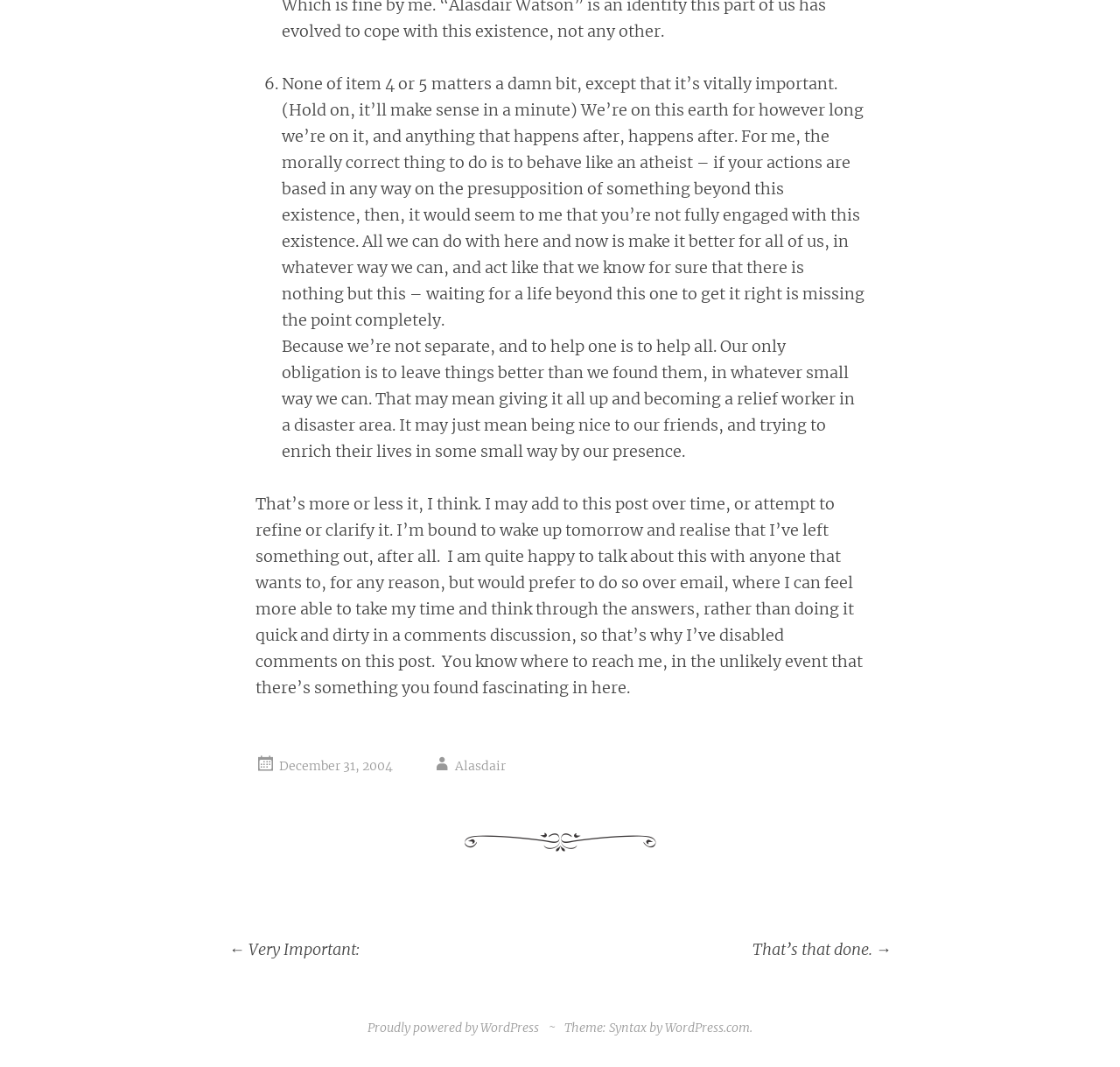Predict the bounding box of the UI element based on this description: "Proudly powered by WordPress".

[0.328, 0.955, 0.481, 0.97]